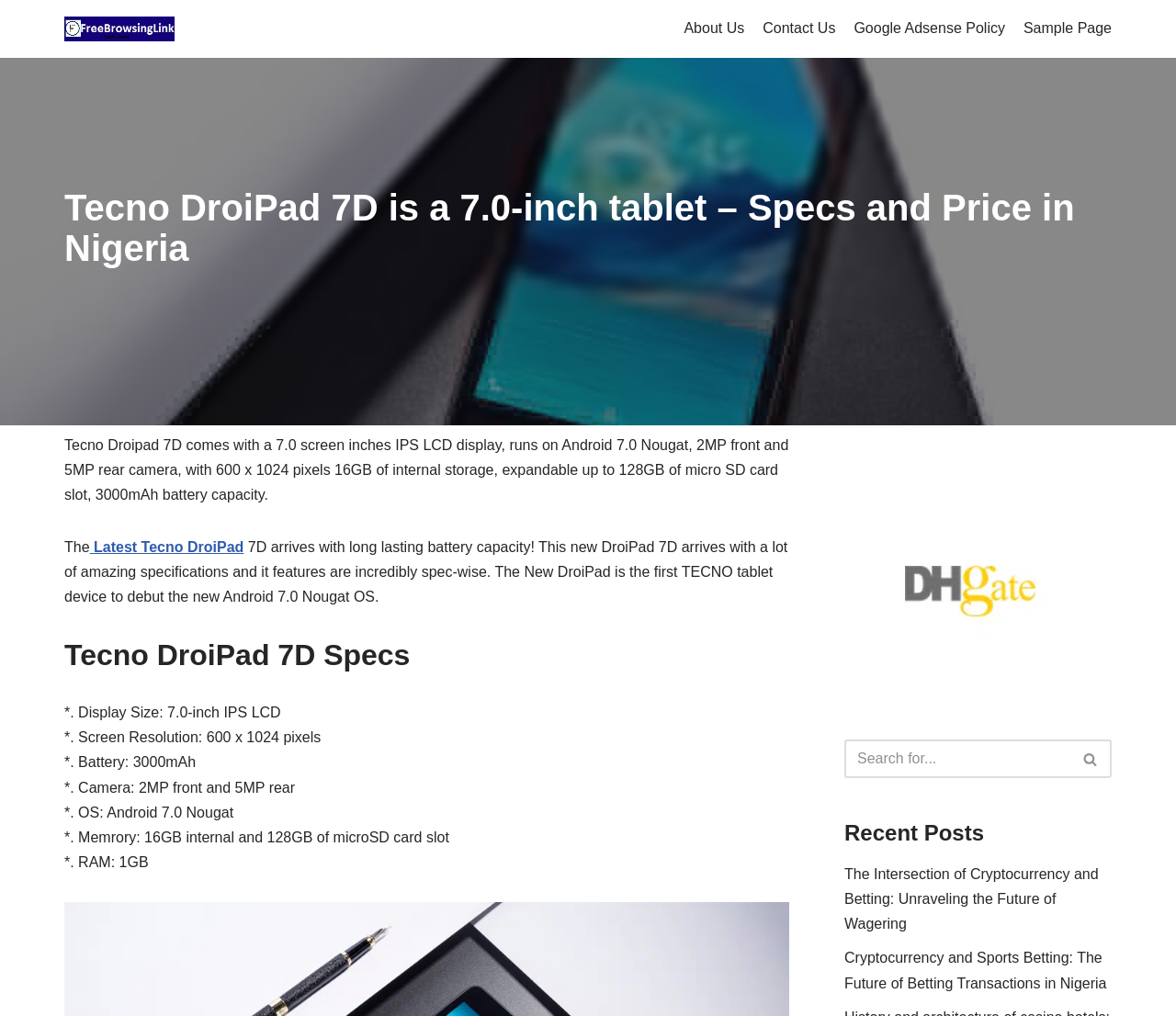Respond to the following question with a brief word or phrase:
What is the screen size of Tecno DroiPad 7D?

7.0-inch